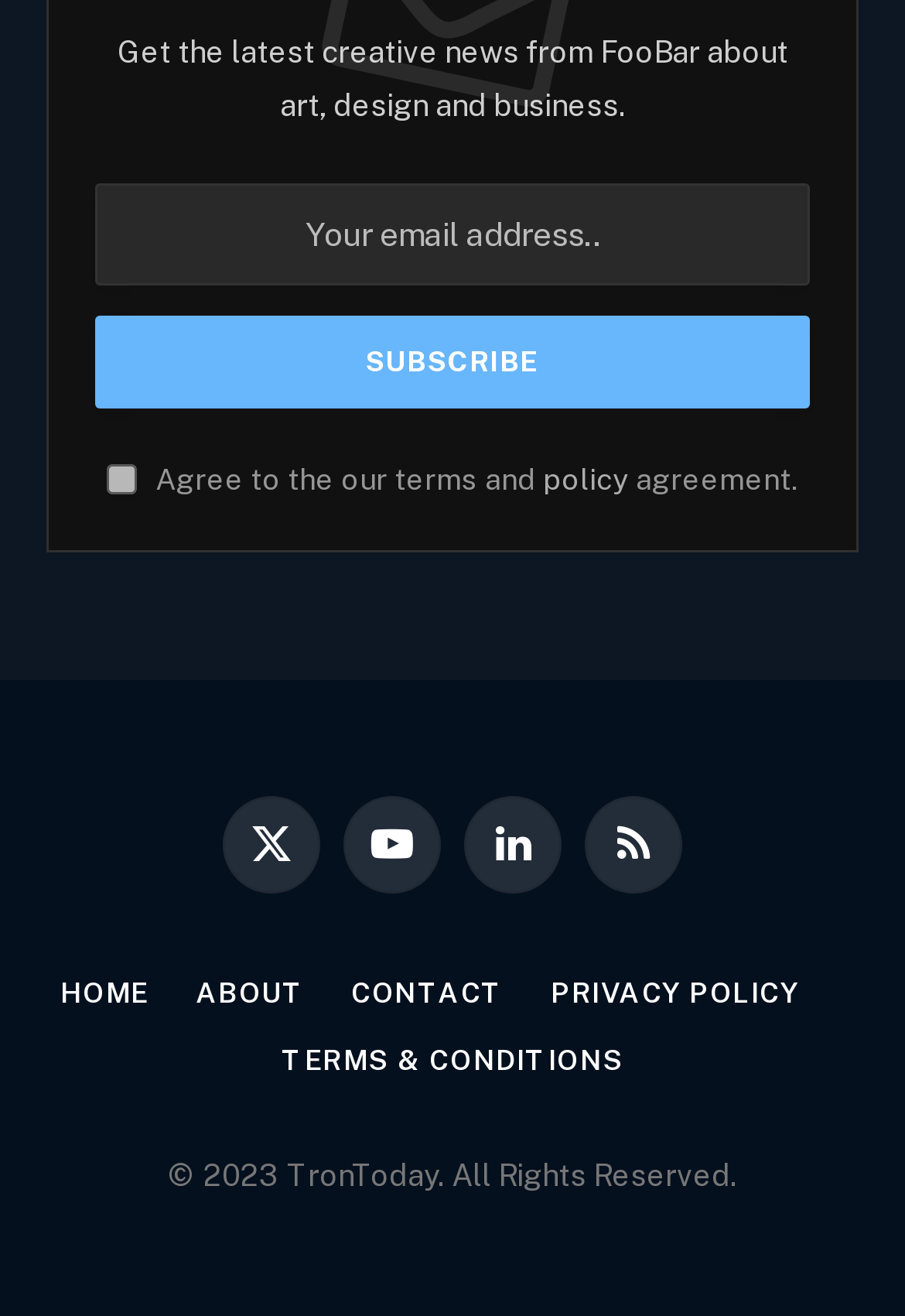Based on the image, please respond to the question with as much detail as possible:
What is the function of the checkbox?

The checkbox is accompanied by the text 'Agree to the our terms and policy agreement.', suggesting that it is used to indicate agreement to the website's terms and policy before subscribing or proceeding.